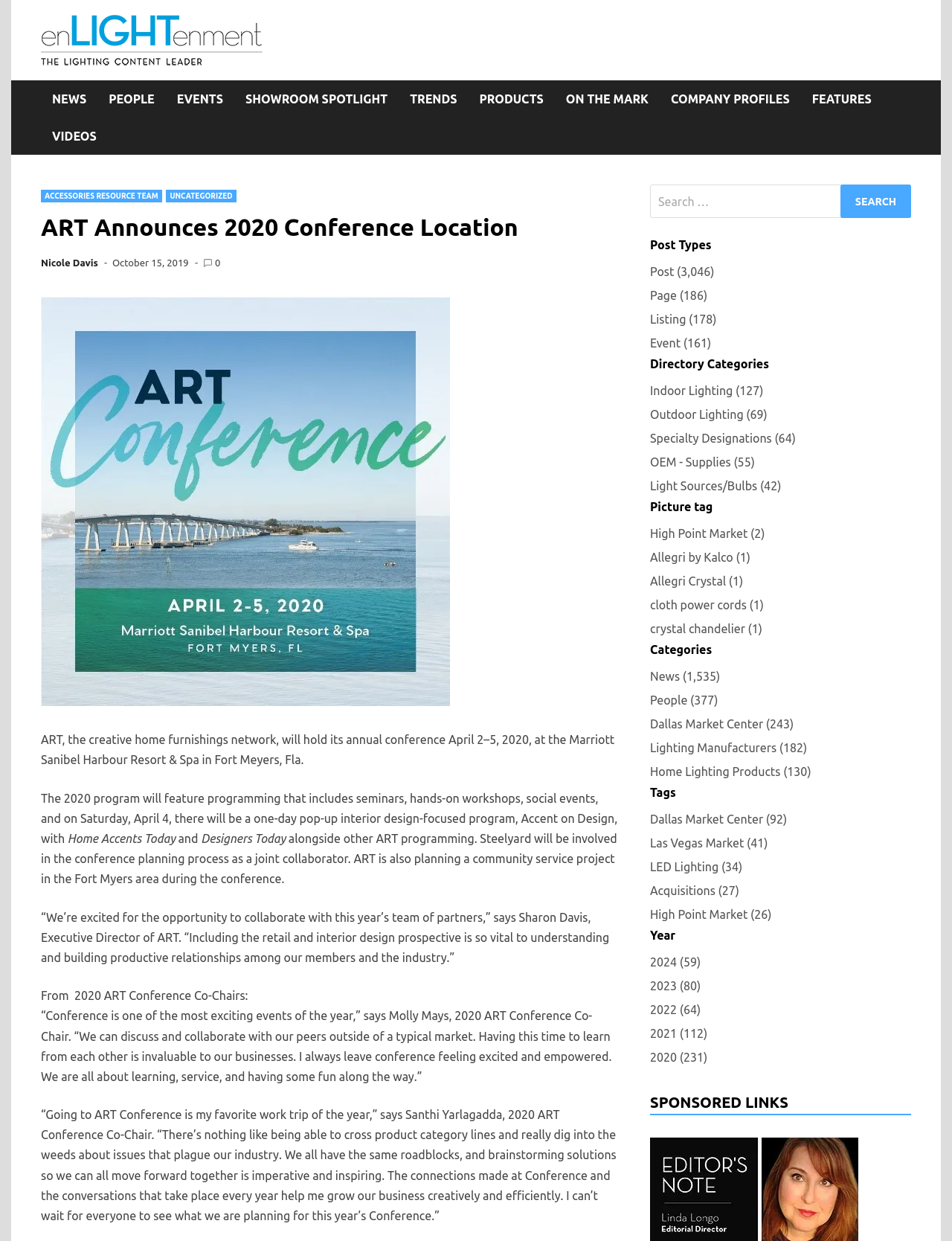Please locate the bounding box coordinates of the element that needs to be clicked to achieve the following instruction: "Read more about Home Accents Today". The coordinates should be four float numbers between 0 and 1, i.e., [left, top, right, bottom].

[0.071, 0.67, 0.184, 0.681]